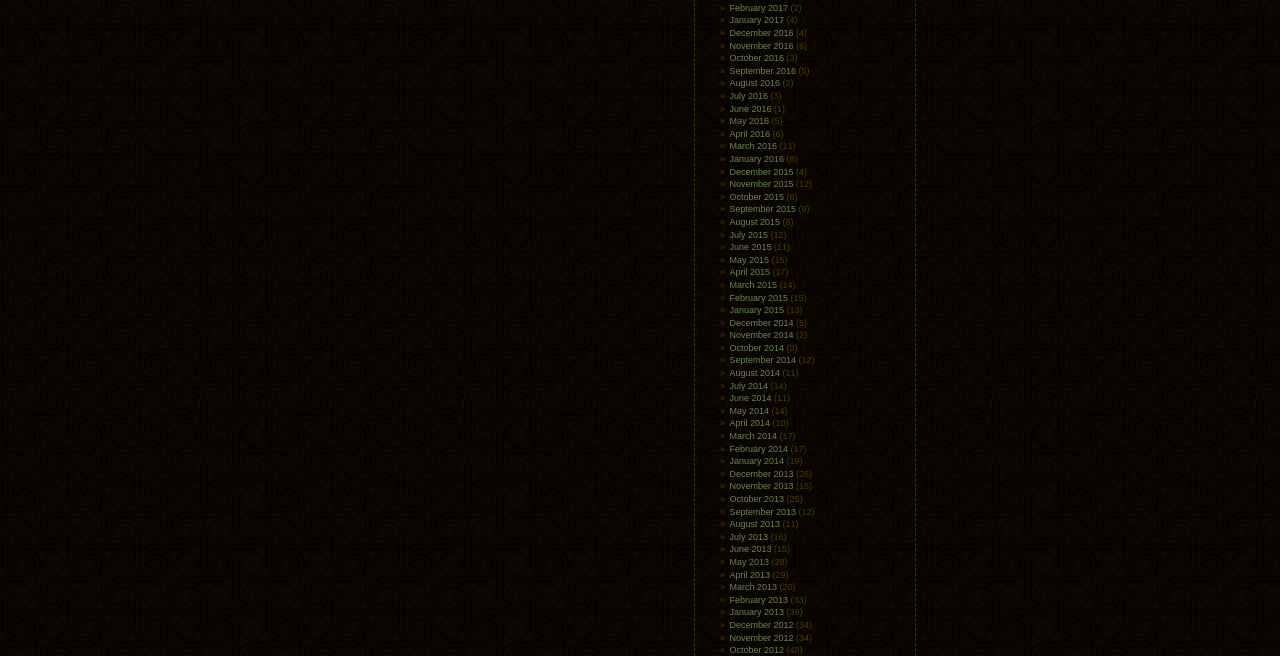Give a one-word or short-phrase answer to the following question: 
What is the earliest month listed?

December 2013